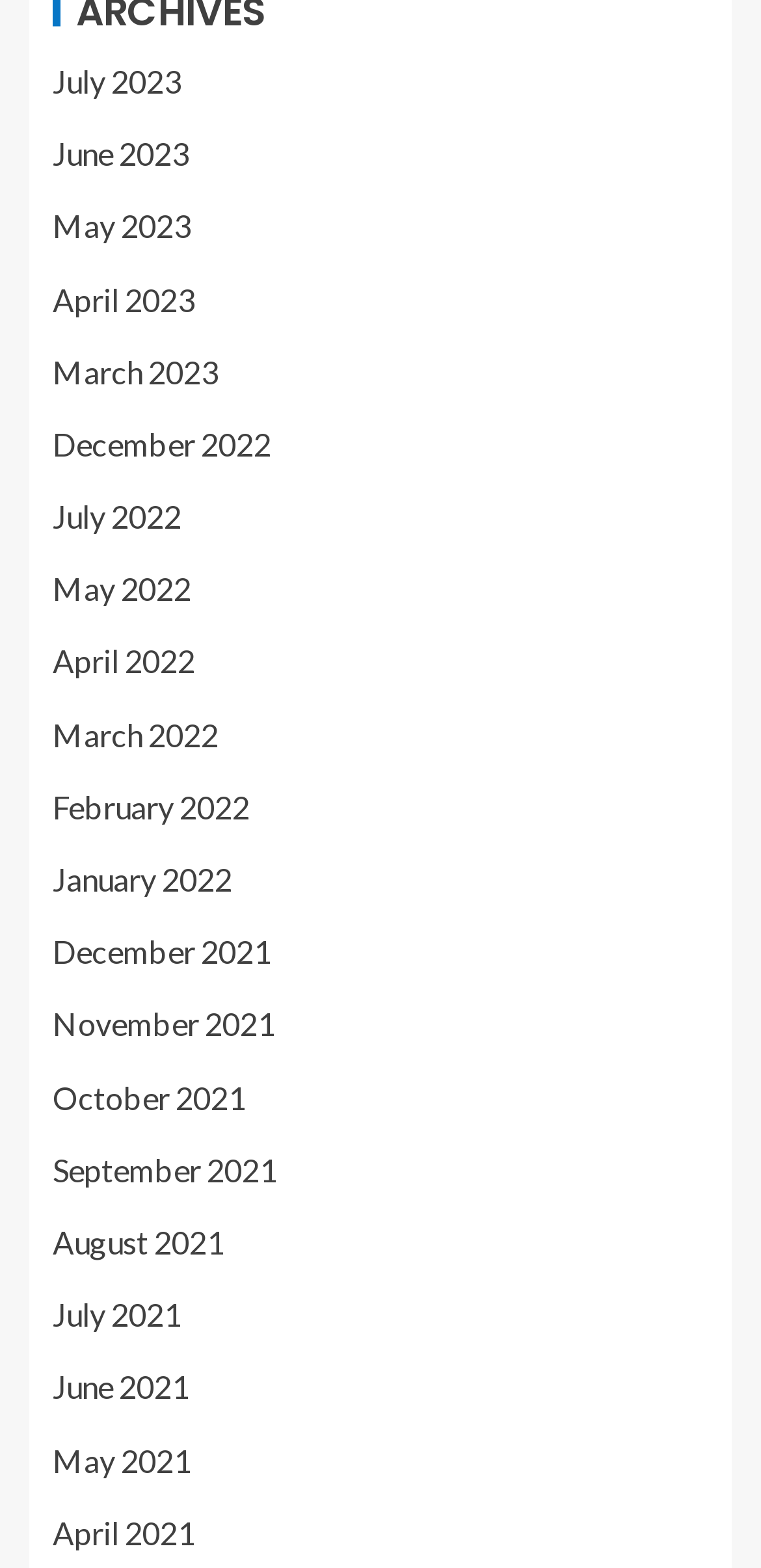How many years are represented in the list?
Analyze the screenshot and provide a detailed answer to the question.

I looked at the list of link elements and found that there are three years represented: 2021, 2022, and 2023.